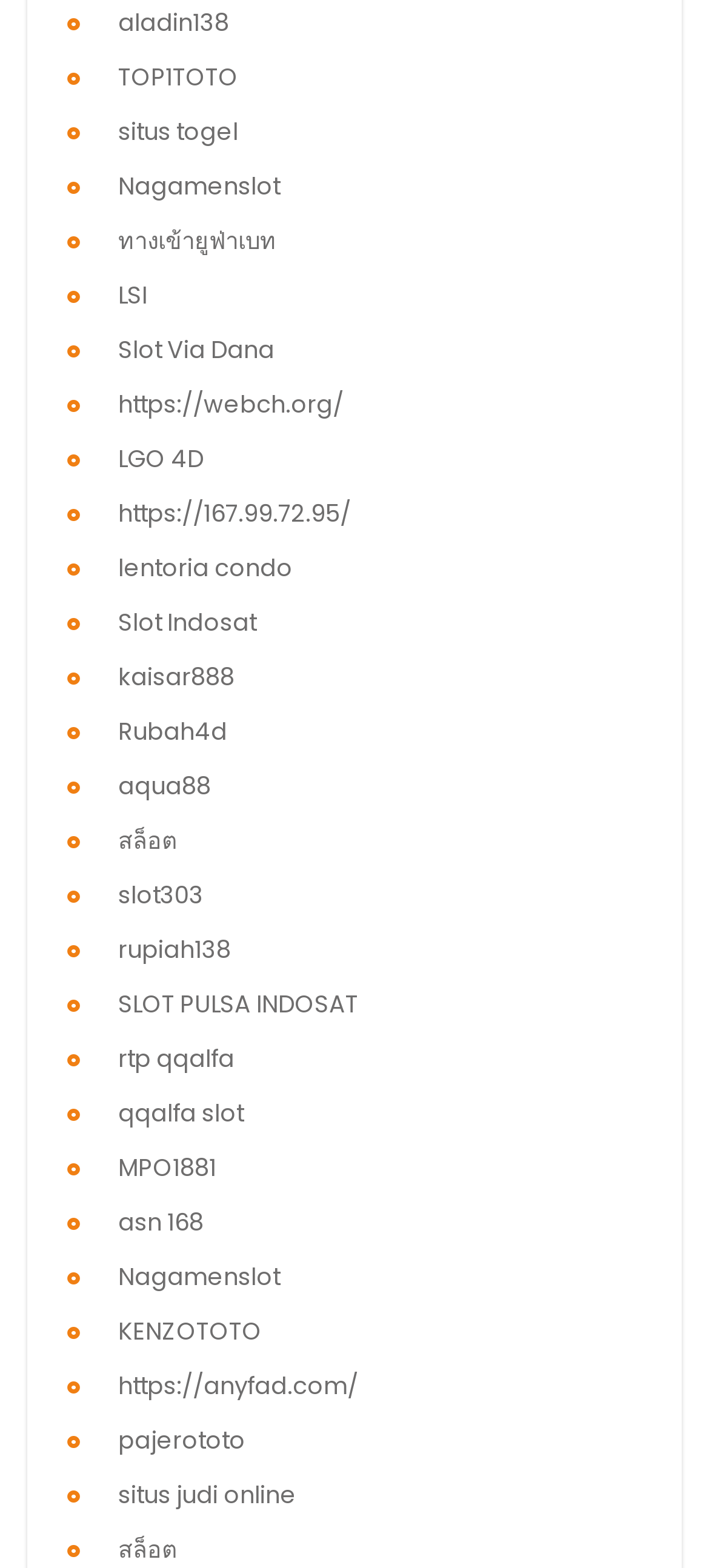Locate the bounding box coordinates of the clickable area needed to fulfill the instruction: "visit ทางเข้ายูฟ่าเบท".

[0.167, 0.142, 0.39, 0.164]